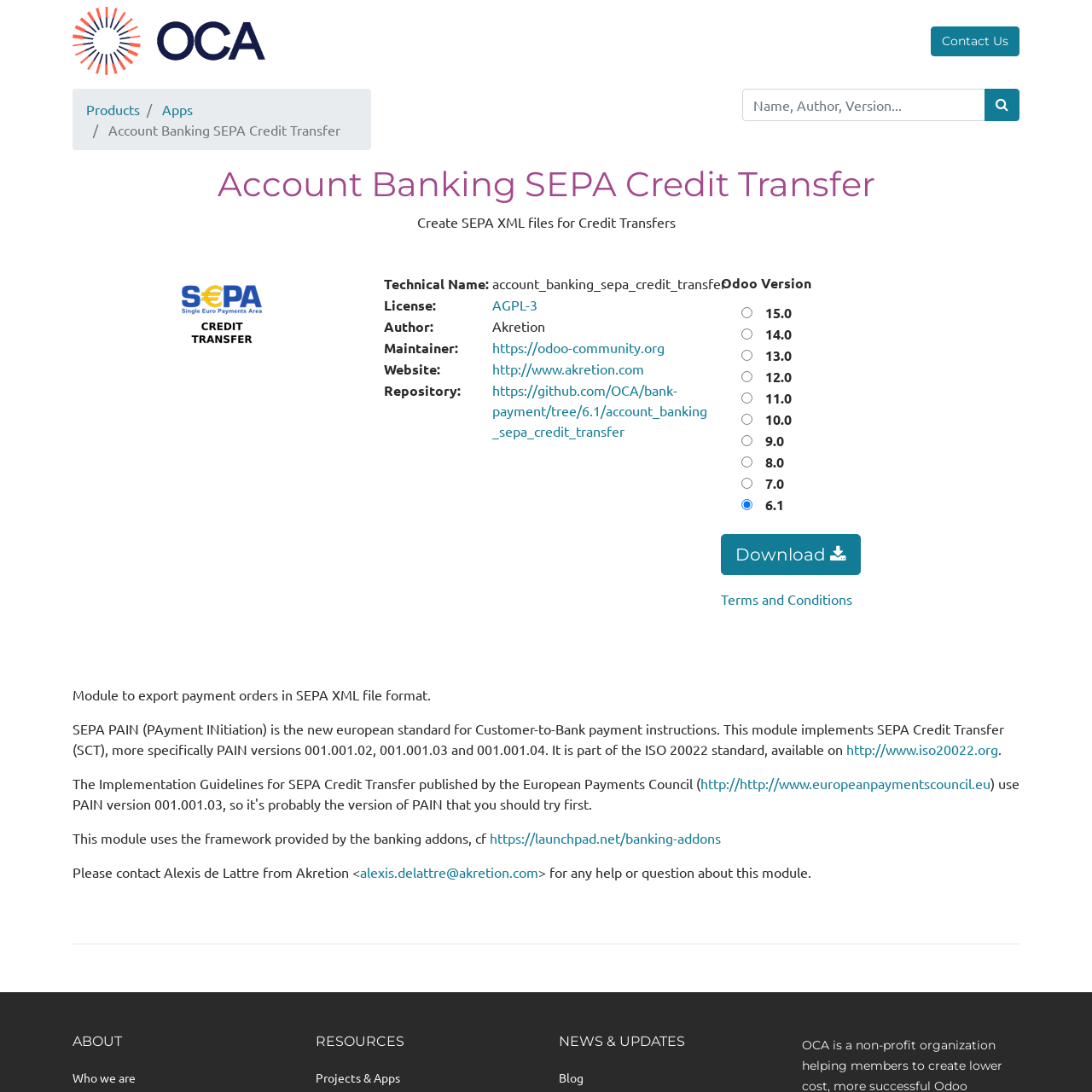What is the license of the module?
Based on the screenshot, respond with a single word or phrase.

AGPL-3